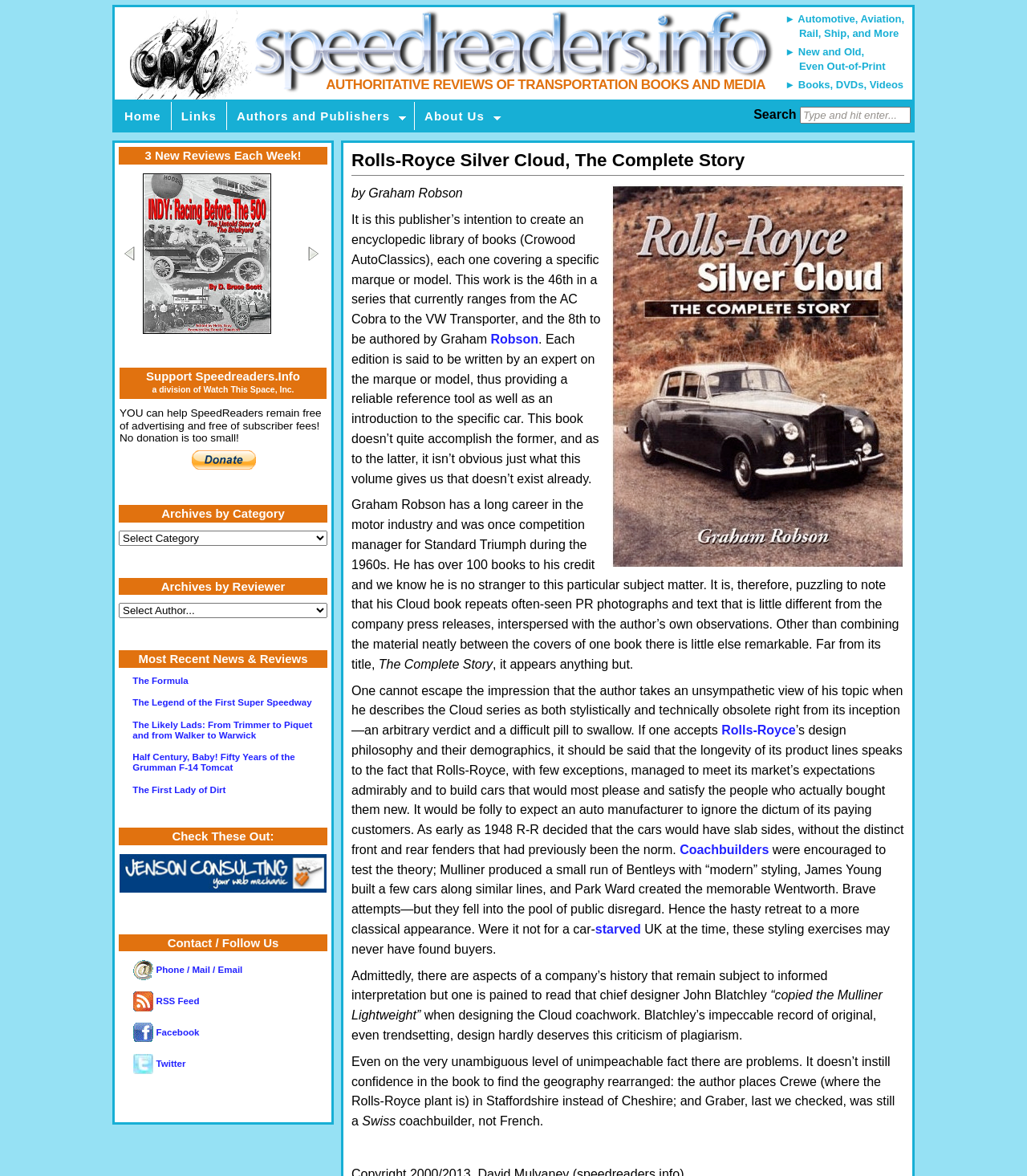Locate the bounding box coordinates for the element described below: "alt="jenson.jpg" title="jenson.jpg"". The coordinates must be four float values between 0 and 1, formatted as [left, top, right, bottom].

[0.116, 0.751, 0.318, 0.761]